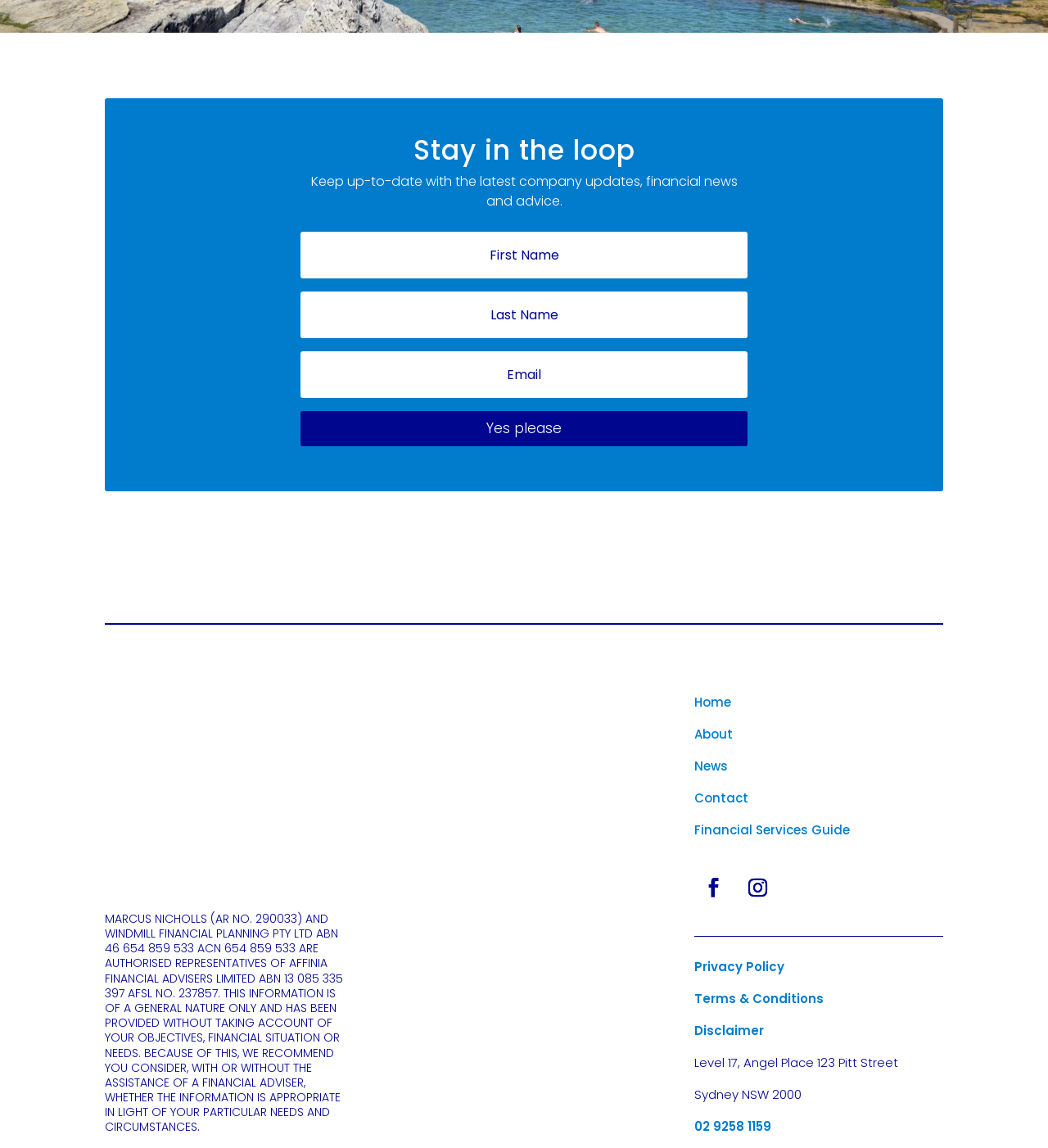Determine the bounding box for the UI element as described: "Partial Payment Options in Oklahoma". The coordinates should be represented as four float numbers between 0 and 1, formatted as [left, top, right, bottom].

None